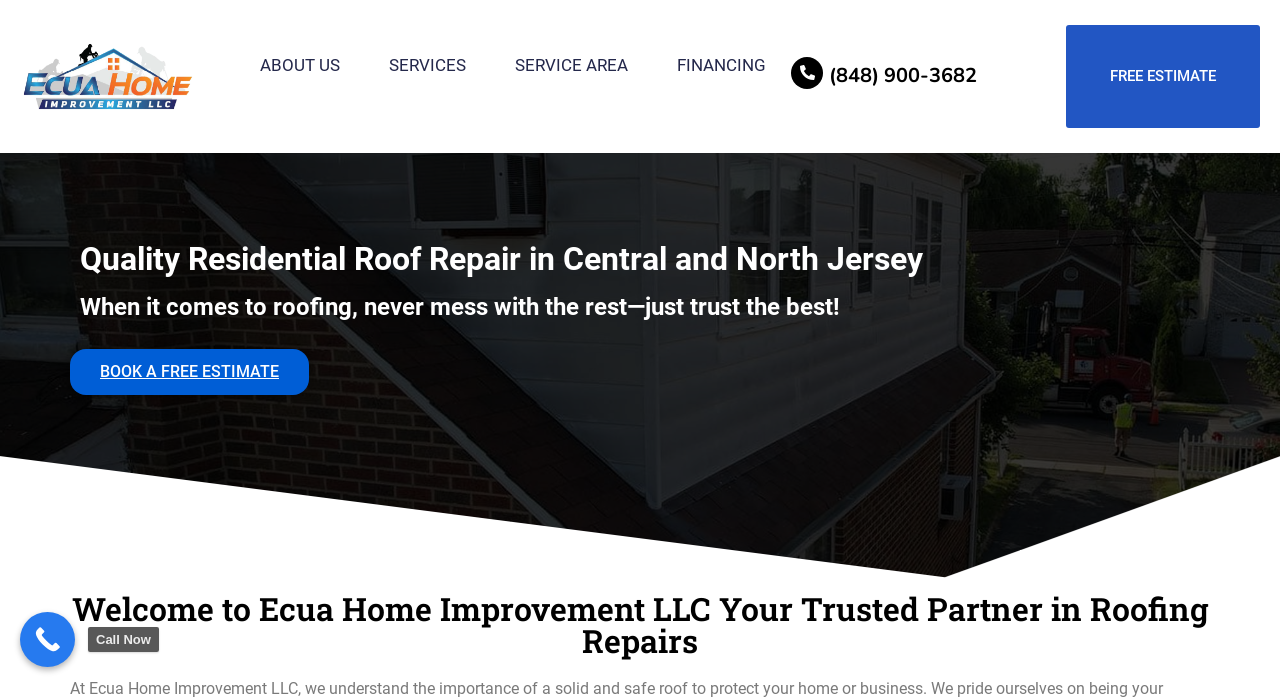Describe the entire webpage, focusing on both content and design.

The webpage is about Ecua Home Improvement LLC, a company that specializes in roof repair services. At the top left corner, there is a link with no text, followed by a row of links including "ABOUT US", "SERVICES", "SERVICE AREA", and "FINANCING". To the right of these links, there is another link with no text, and a heading displaying the company's phone number, "(848) 900-3682", which is also a clickable link.

Below this top section, there is a prominent call-to-action button "FREE ESTIMATE" at the top right corner. The main content of the webpage starts with two headings, one stating "Quality Residential Roof Repair in Central and North Jersey" and another saying "When it comes to roofing, never mess with the rest—just trust the best!". 

On the left side, there is a link "BOOK A FREE ESTIMATE" and below it, a heading that welcomes visitors to Ecua Home Improvement LLC, describing the company as a trusted partner in roofing repairs. At the very bottom left corner, there is a "Call Now" link. Overall, the webpage has a total of 11 links and 4 headings, with a clear focus on promoting the company's roof repair services and encouraging visitors to take action.